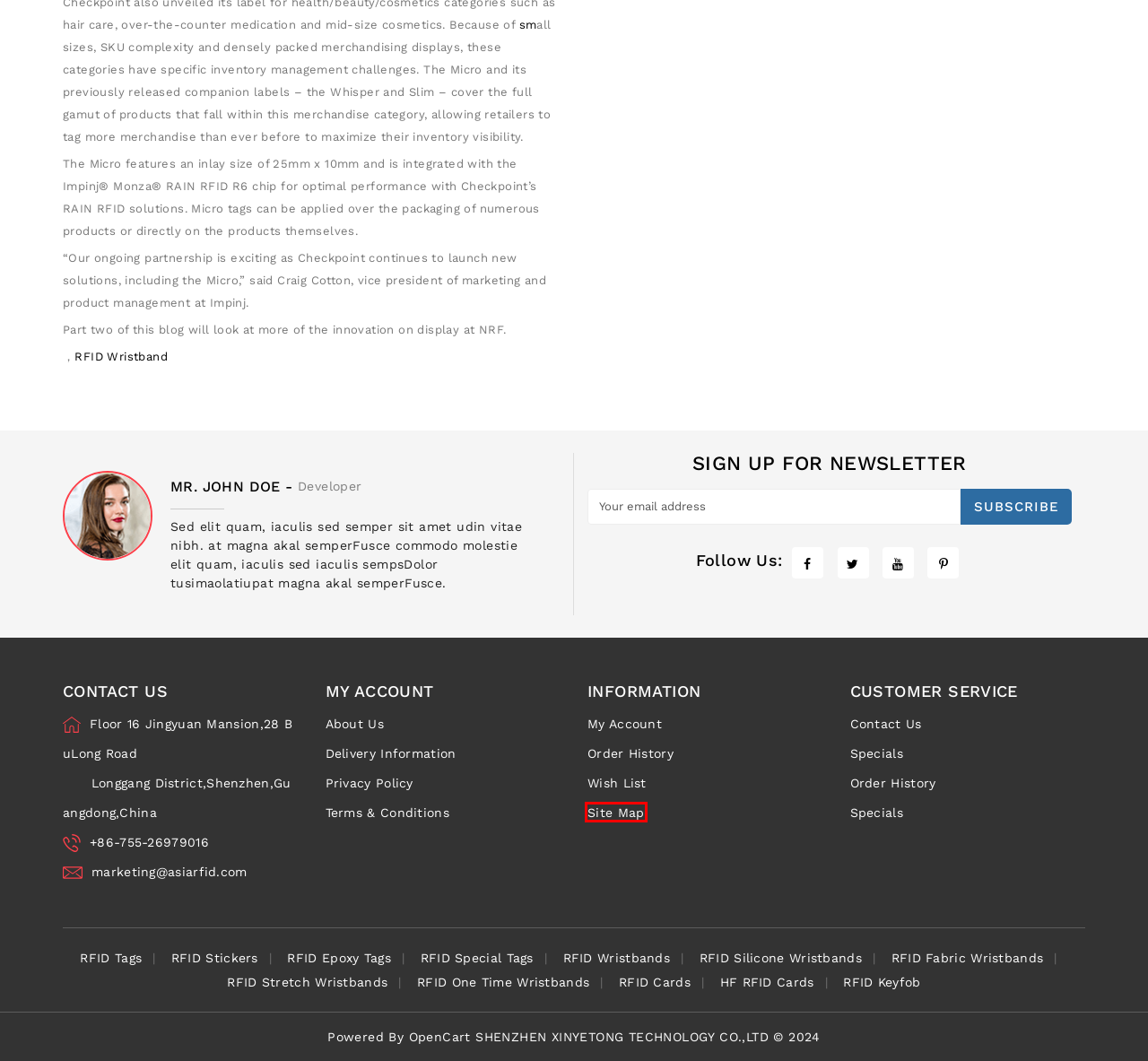Look at the screenshot of a webpage with a red bounding box and select the webpage description that best corresponds to the new page after clicking the element in the red box. Here are the options:
A. Account Login
B. RFID100
C. Privacy Policy
D. Terms & Conditions
E. Blogs
F. Delivery Information
G. Contact Us
H. Site Map

H